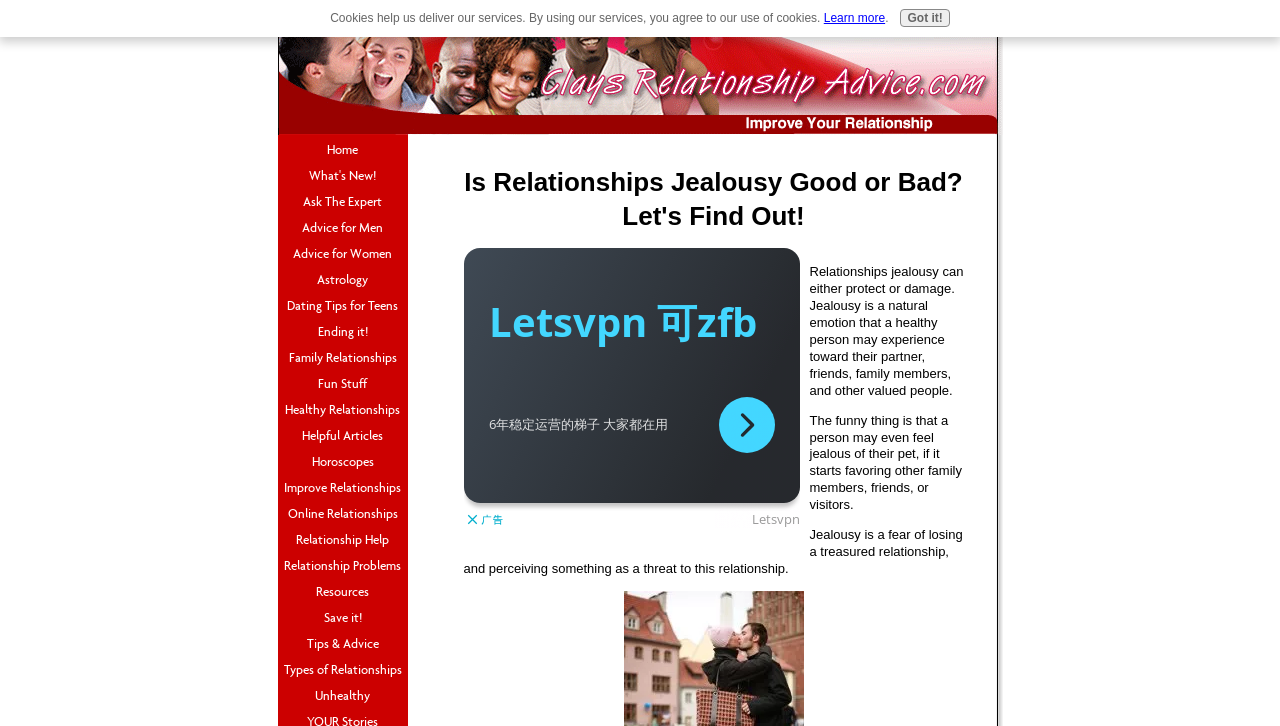Provide a brief response to the question below using a single word or phrase: 
What is the general category of the website?

Relationships